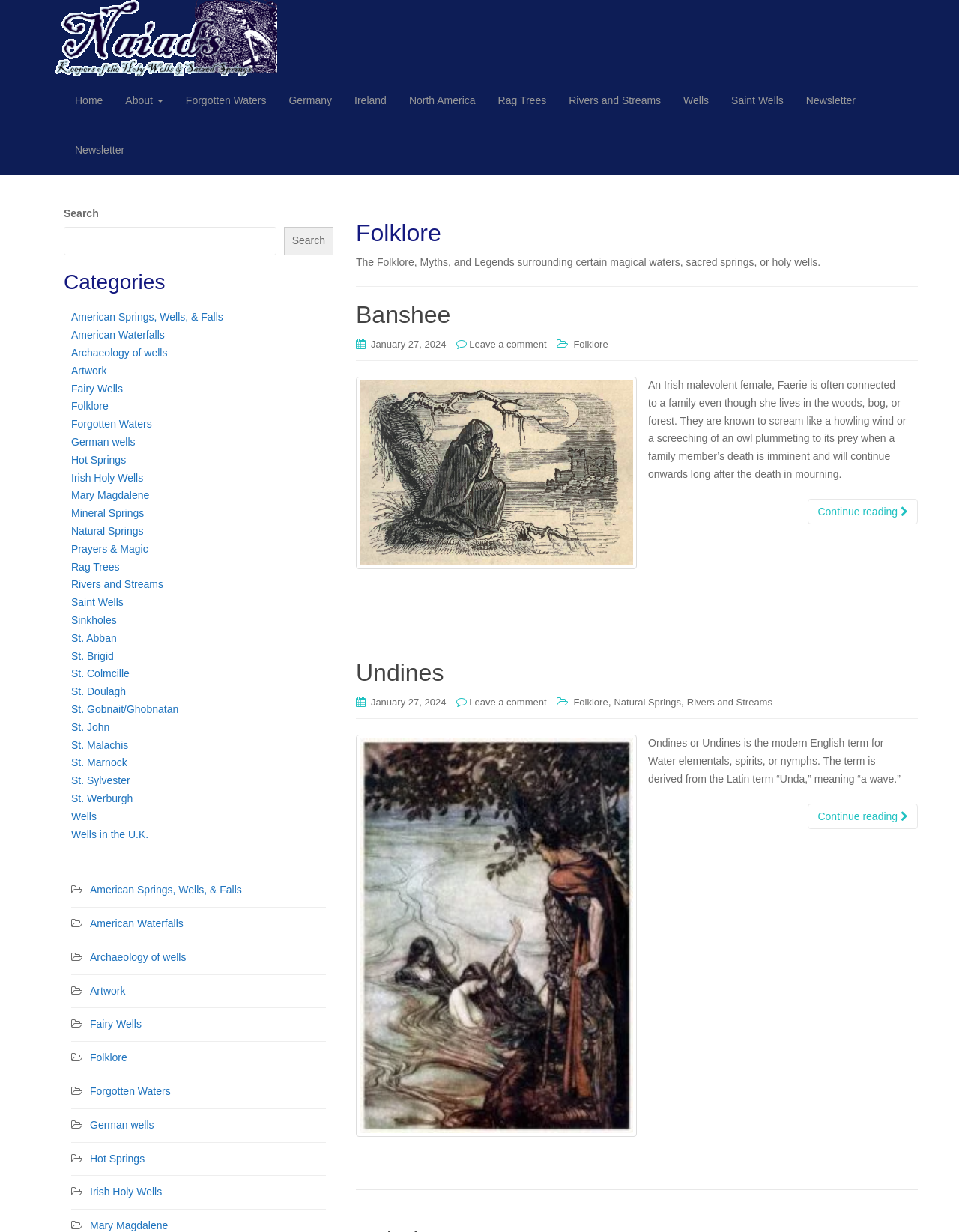Determine the coordinates of the bounding box for the clickable area needed to execute this instruction: "Click on the 'Rag Trees' link".

[0.507, 0.061, 0.581, 0.102]